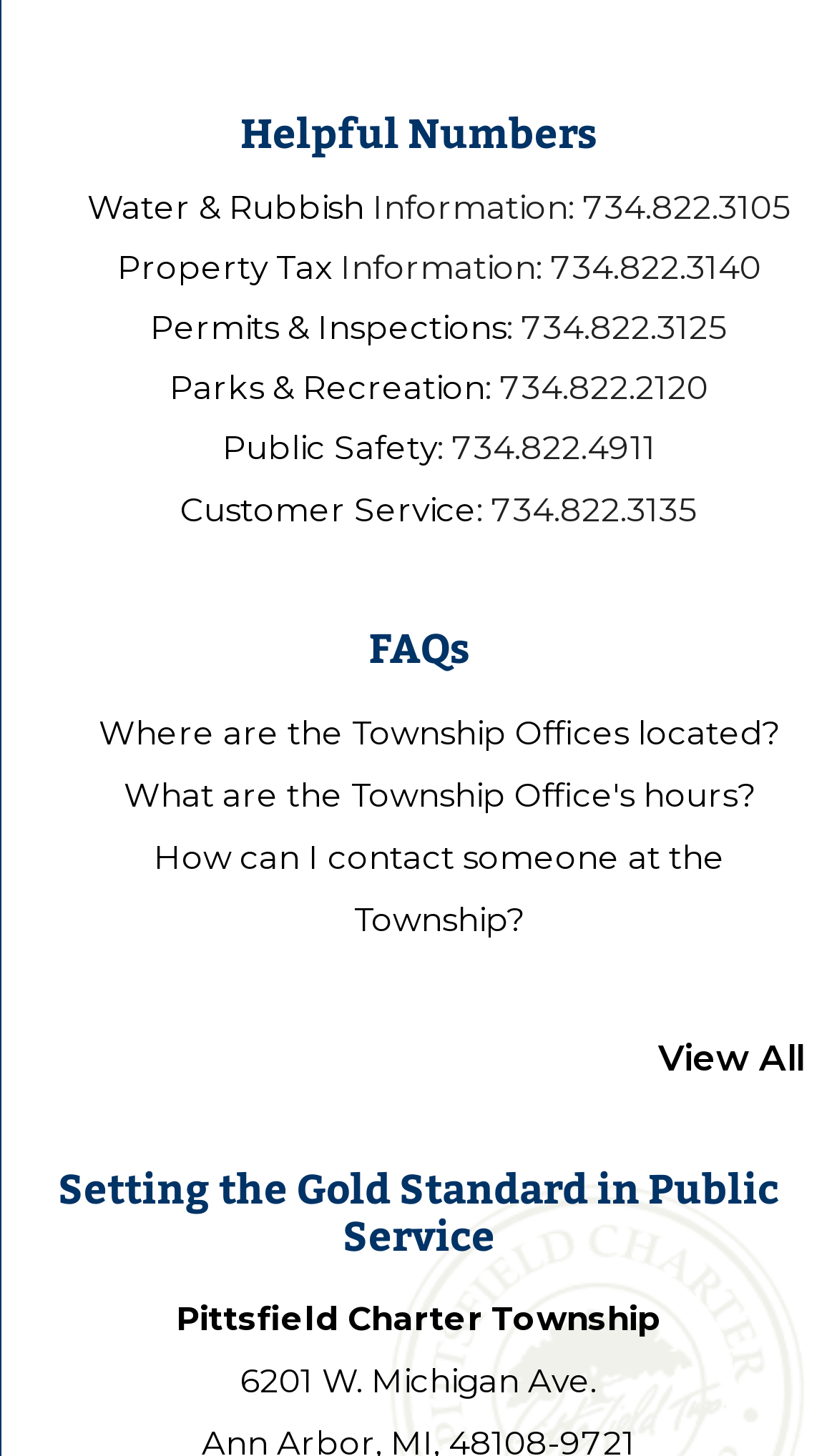Locate the bounding box coordinates of the clickable region to complete the following instruction: "View all FAQs."

[0.787, 0.708, 0.961, 0.745]